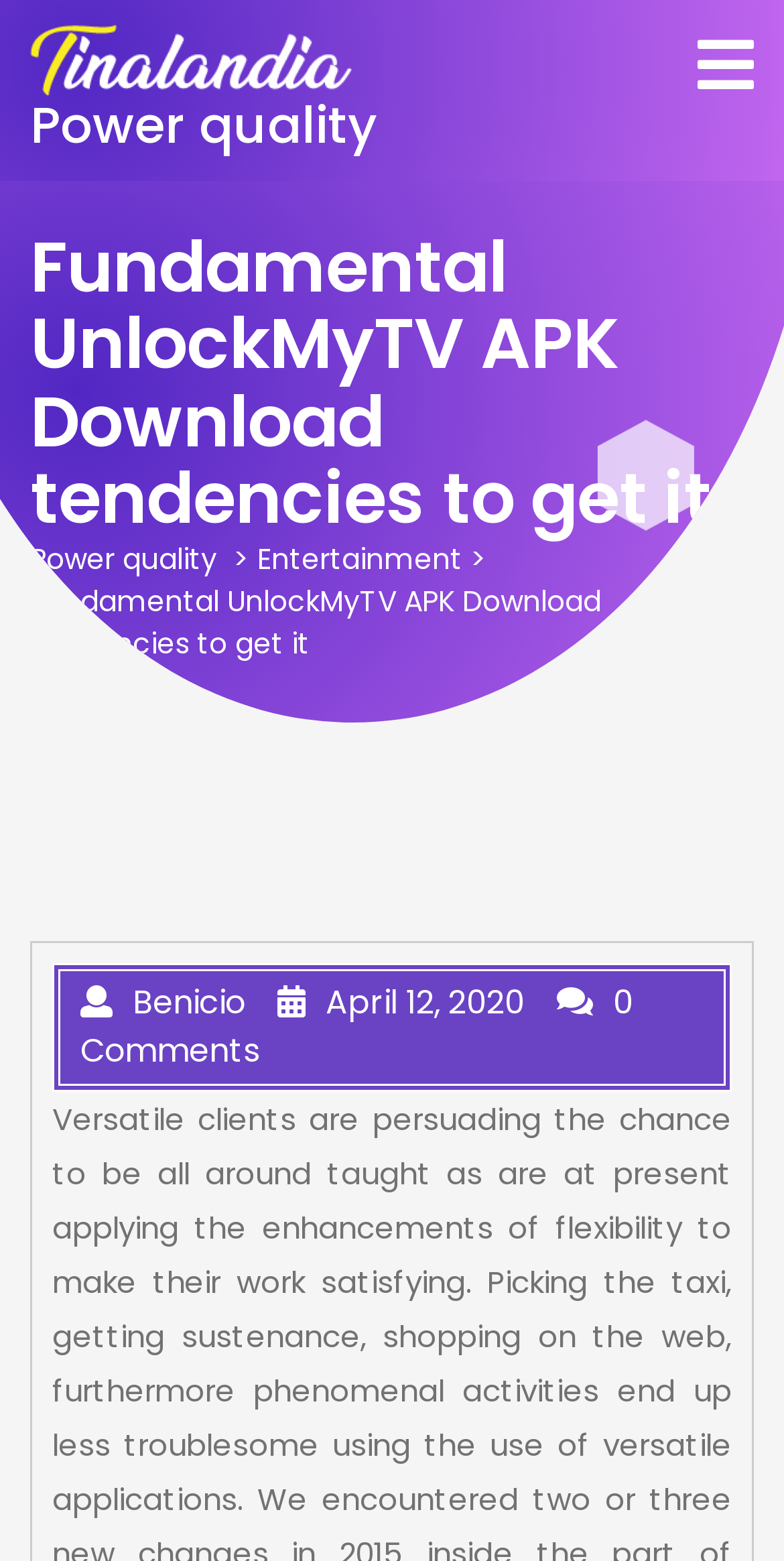How many comments does the article have? Analyze the screenshot and reply with just one word or a short phrase.

0